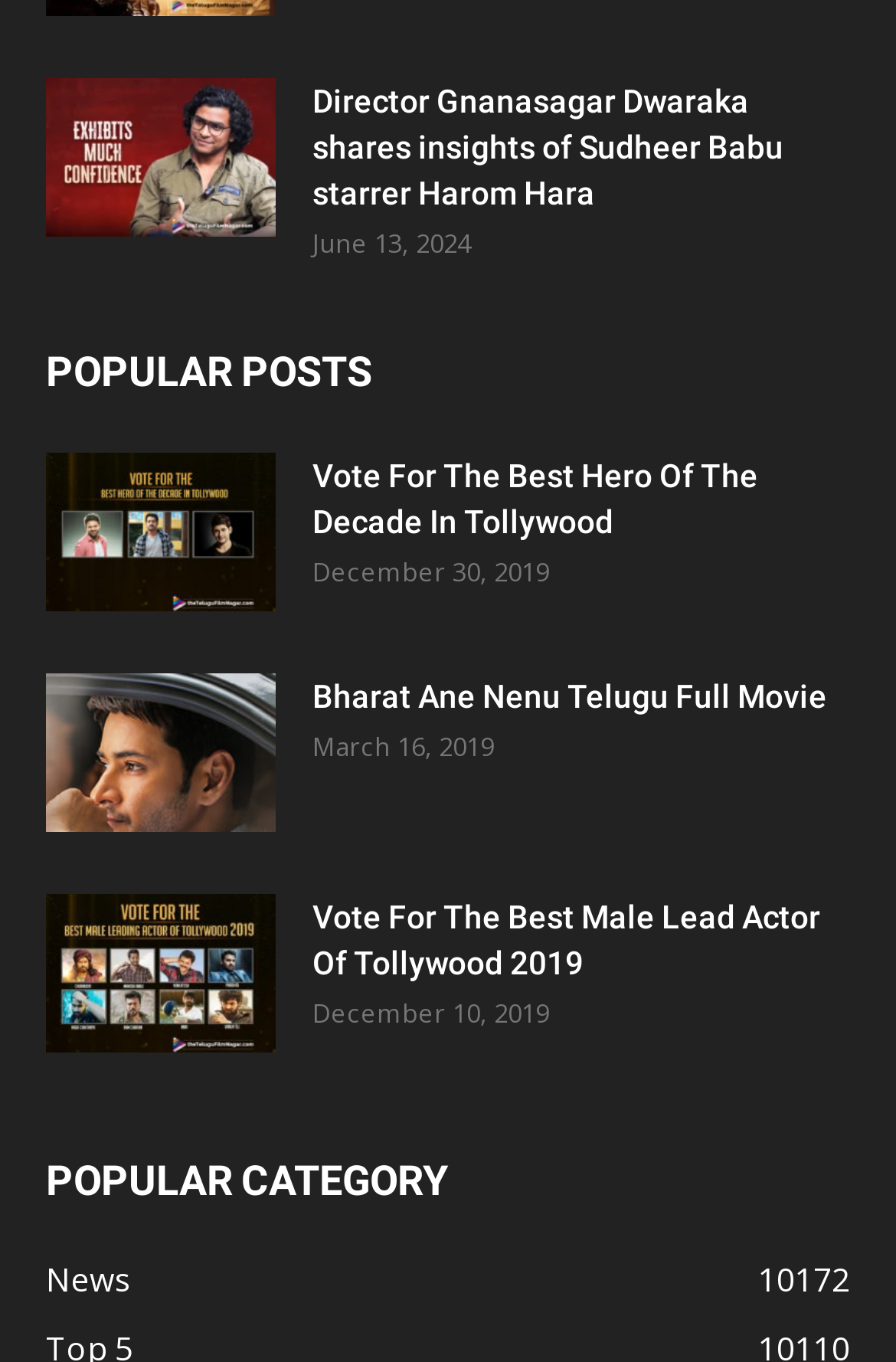Can you identify the bounding box coordinates of the clickable region needed to carry out this instruction: 'Explore the News category'? The coordinates should be four float numbers within the range of 0 to 1, stated as [left, top, right, bottom].

[0.051, 0.923, 0.146, 0.955]